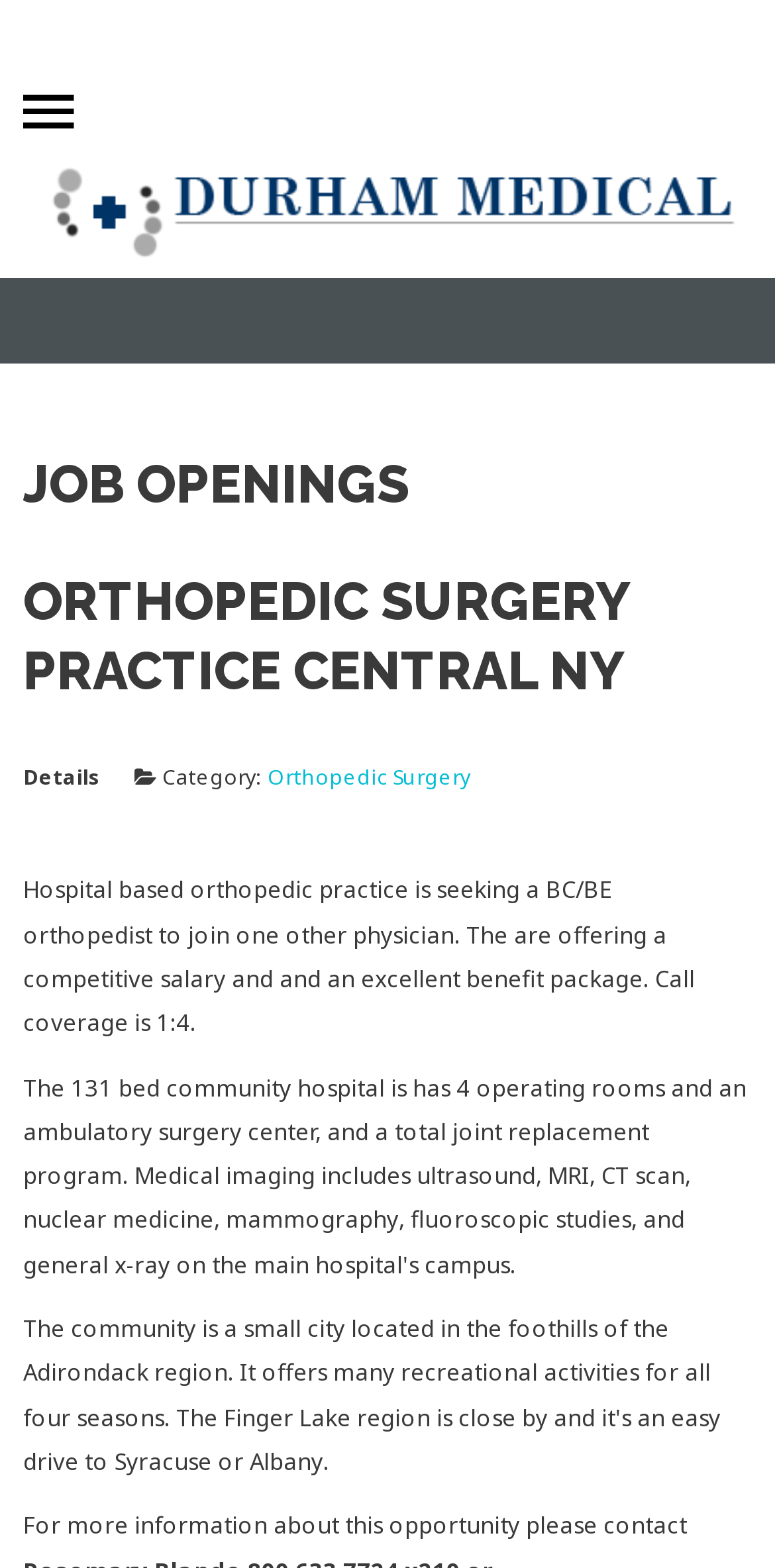Locate the UI element described by input value="Search..." name="searchword" value="Search..." and provide its bounding box coordinates. Use the format (top-left x, top-left y, bottom-right x, bottom-right y) with all values as floating point numbers between 0 and 1.

[0.133, 0.032, 0.744, 0.057]